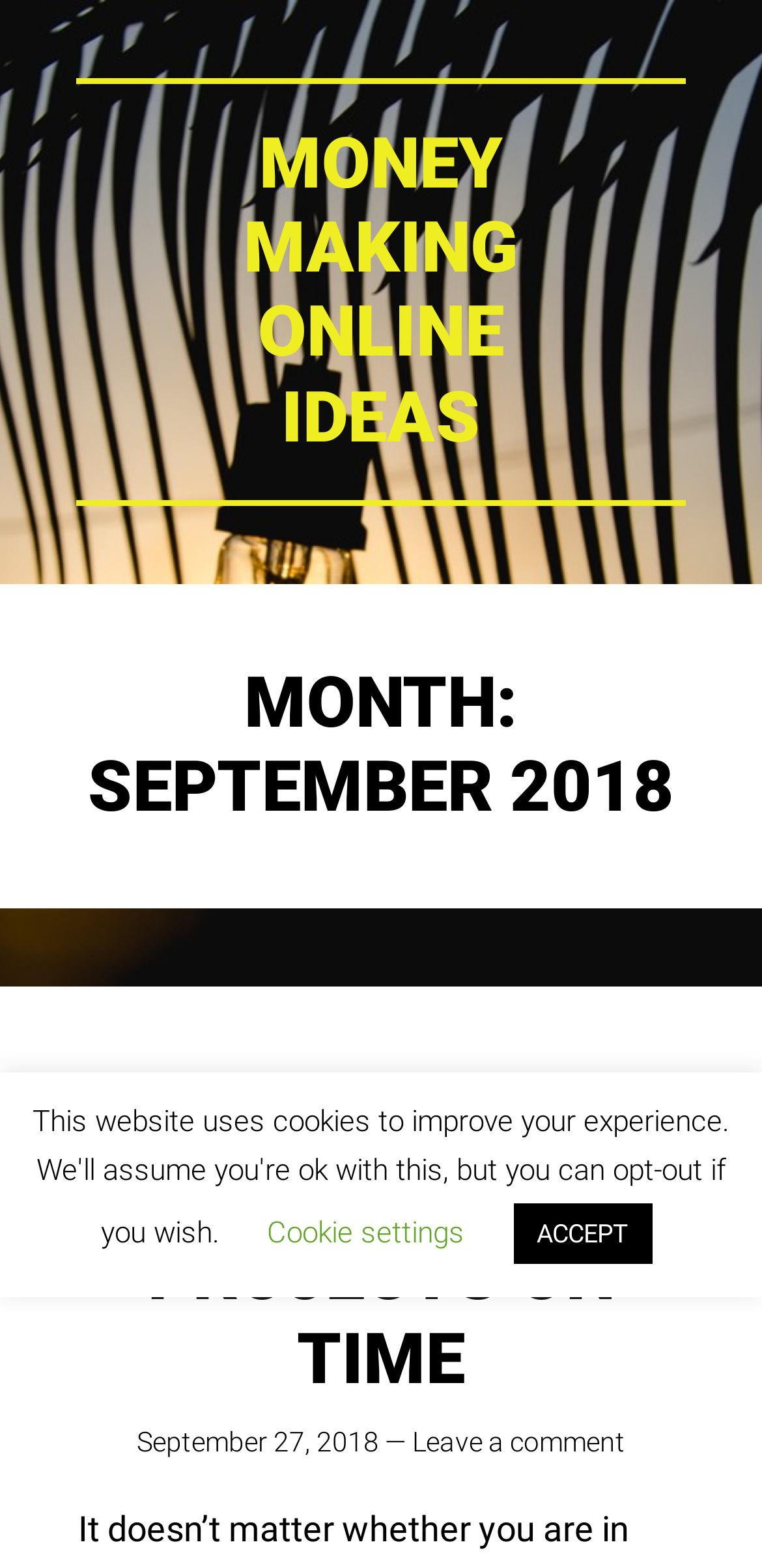Please study the image and answer the question comprehensively:
How many links are there in the article?

I counted the links in the article and found three links: 'MONEY MAKING ONLINE IDEAS', 'HOW TO FINISH BIG SCHOOL PROJECTS ON TIME', and 'September 27, 2018'.